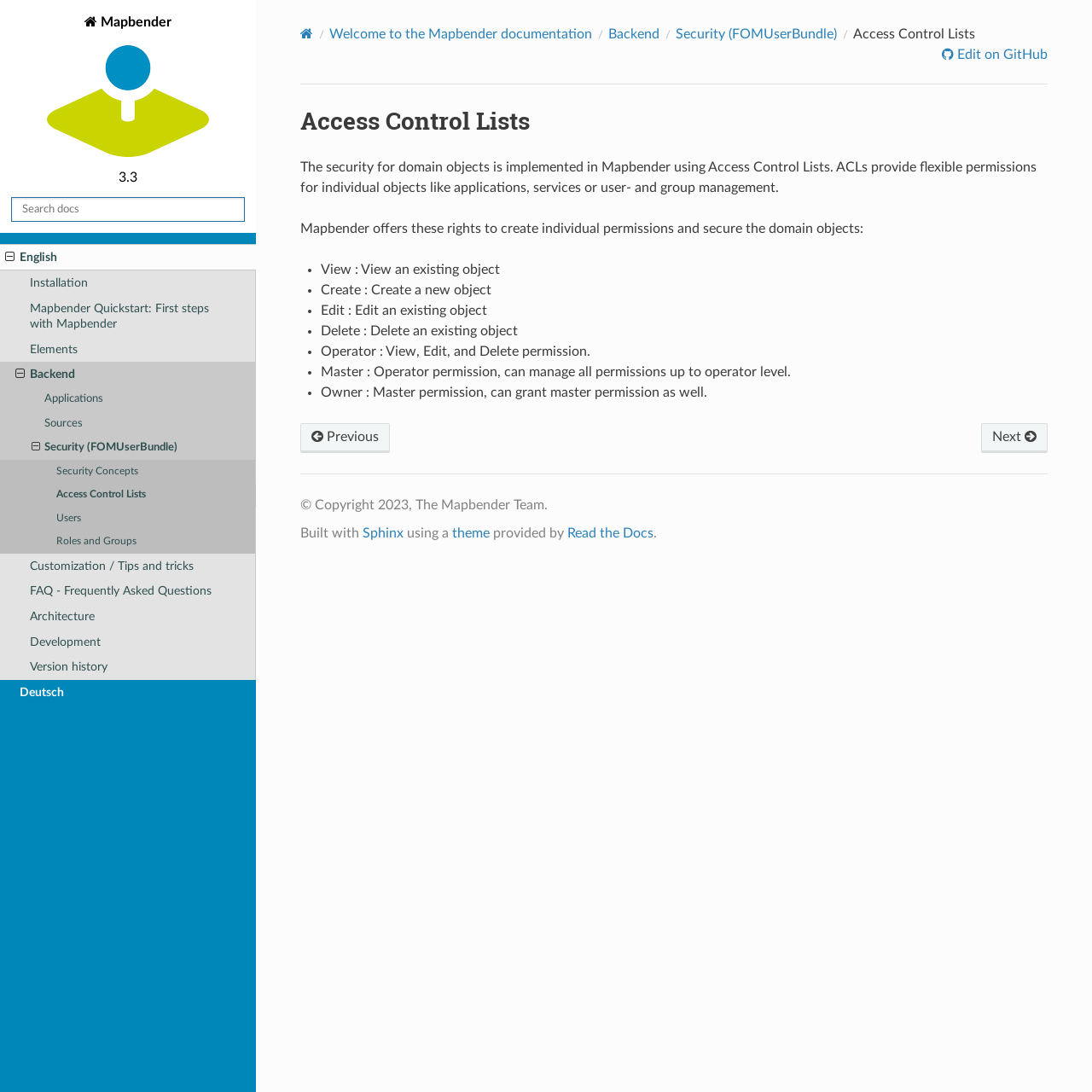Please specify the bounding box coordinates of the clickable region necessary for completing the following instruction: "Search for documentation". The coordinates must consist of four float numbers between 0 and 1, i.e., [left, top, right, bottom].

[0.01, 0.18, 0.224, 0.203]